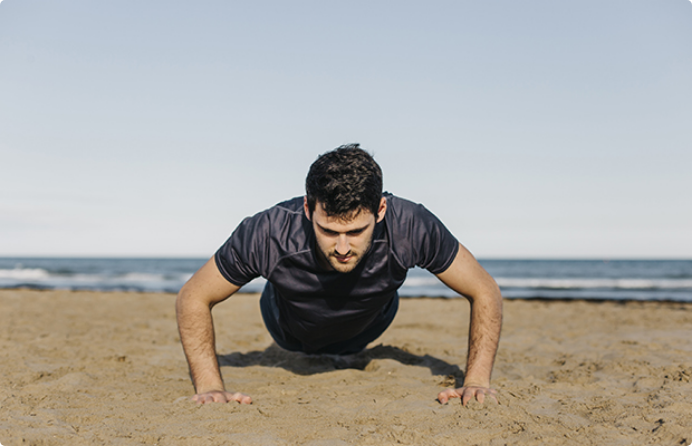Provide a comprehensive description of the image.

A man in a dark athletic shirt performs push-ups on a sandy beach, showcasing his commitment to fitness in a natural setting. The ocean waves gently lap at the shore in the background, adding a serene atmosphere to his workout. This action is part of a broader bodyweight exercise routine that emphasizes minimal equipment and can be done anywhere, highlighting the versatility and accessibility of effective workouts. Engage in this fast-paced 15-minute program to achieve quick results, as suggested by fitness expert Craig Ballantyne.